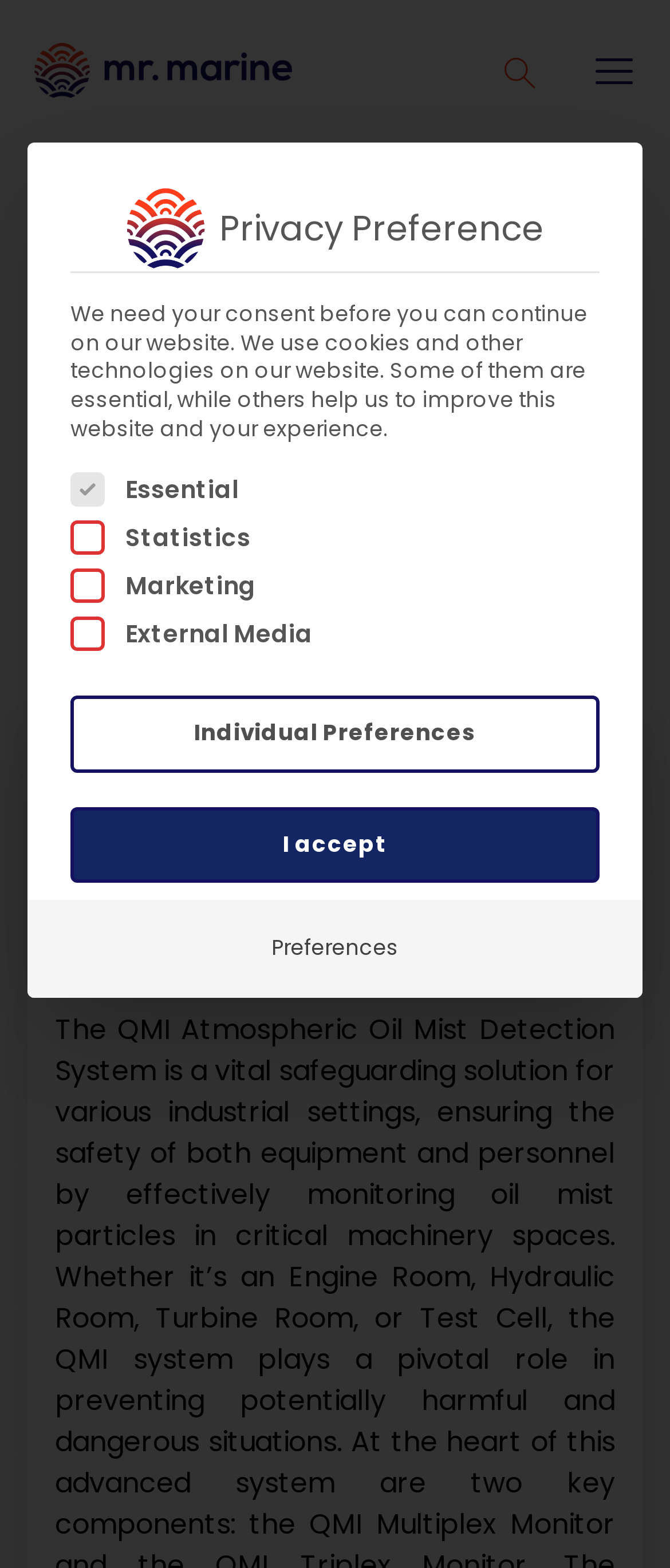Articulate a complete and detailed caption of the webpage elements.

The webpage is about the QMI Atmospheric Oil Mist Detection System, which ensures safety by monitoring oil mist in confined spaces using monitors, sensors, and junction boxes. 

At the top left, there is a link to "Mr. Marine" which is not currently visible. Next to it, there is a hidden button. On the top right, there is another hidden link. 

Below these elements, there is a prominent link to "QMI Atmospheric OMD" that spans most of the width of the page. Underneath this link, there are two more links, "Home" and "Products", positioned side by side.

The main content of the page is a modal dialog box titled "Privacy Preference" that occupies most of the page. Within this dialog box, there is an image related to privacy preference, a heading with the same title, and a paragraph explaining the use of cookies and other technologies on the website. 

Below the paragraph, there is a group of checkboxes for selecting preferences, including "Essential", "Statistics", "Marketing", and "External Media". The "Essential" checkbox is disabled and already checked. 

Underneath the checkboxes, there are three buttons: "Individual Preferences", "I accept", and "Preferences". The "Preferences" button is positioned slightly to the right of the other two buttons.